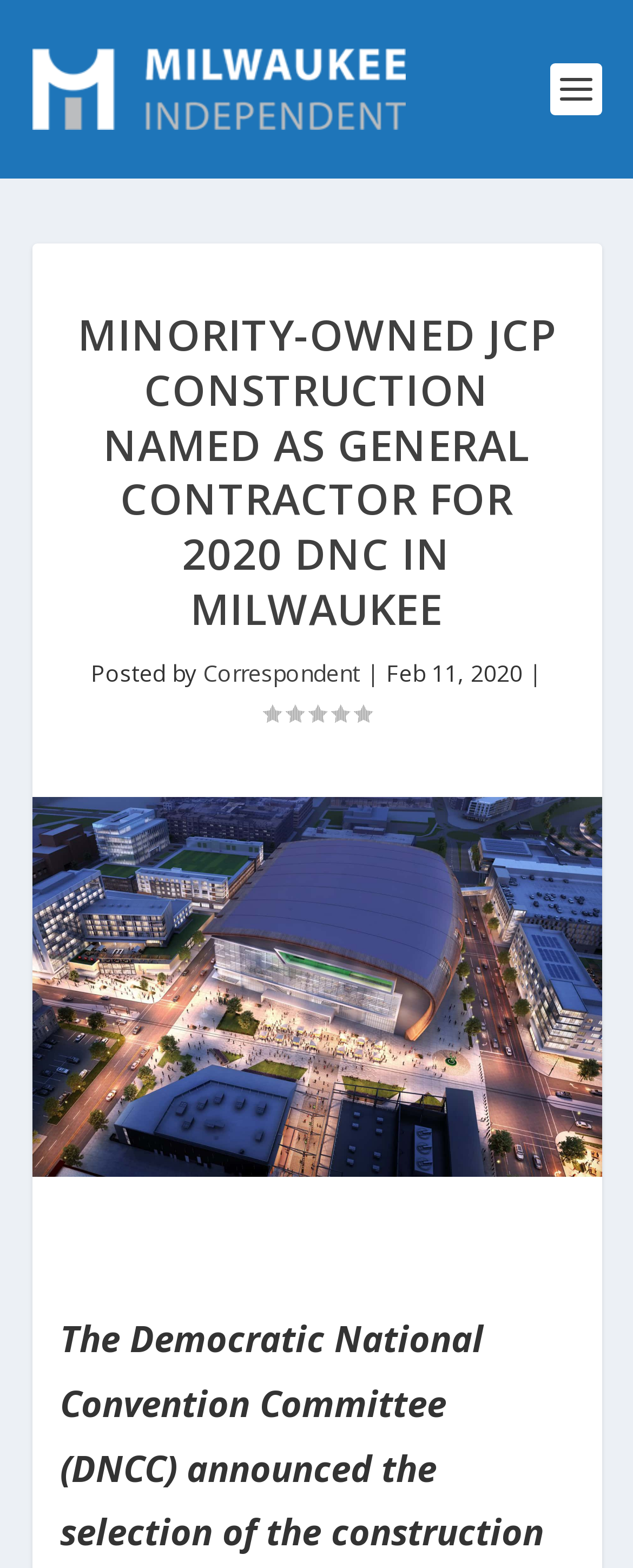With reference to the image, please provide a detailed answer to the following question: What is the name of the news organization?

I found the answer by looking at the link 'Milwaukee Independent' which is located at the top of the webpage. This suggests that the news organization is 'Milwaukee Independent'.